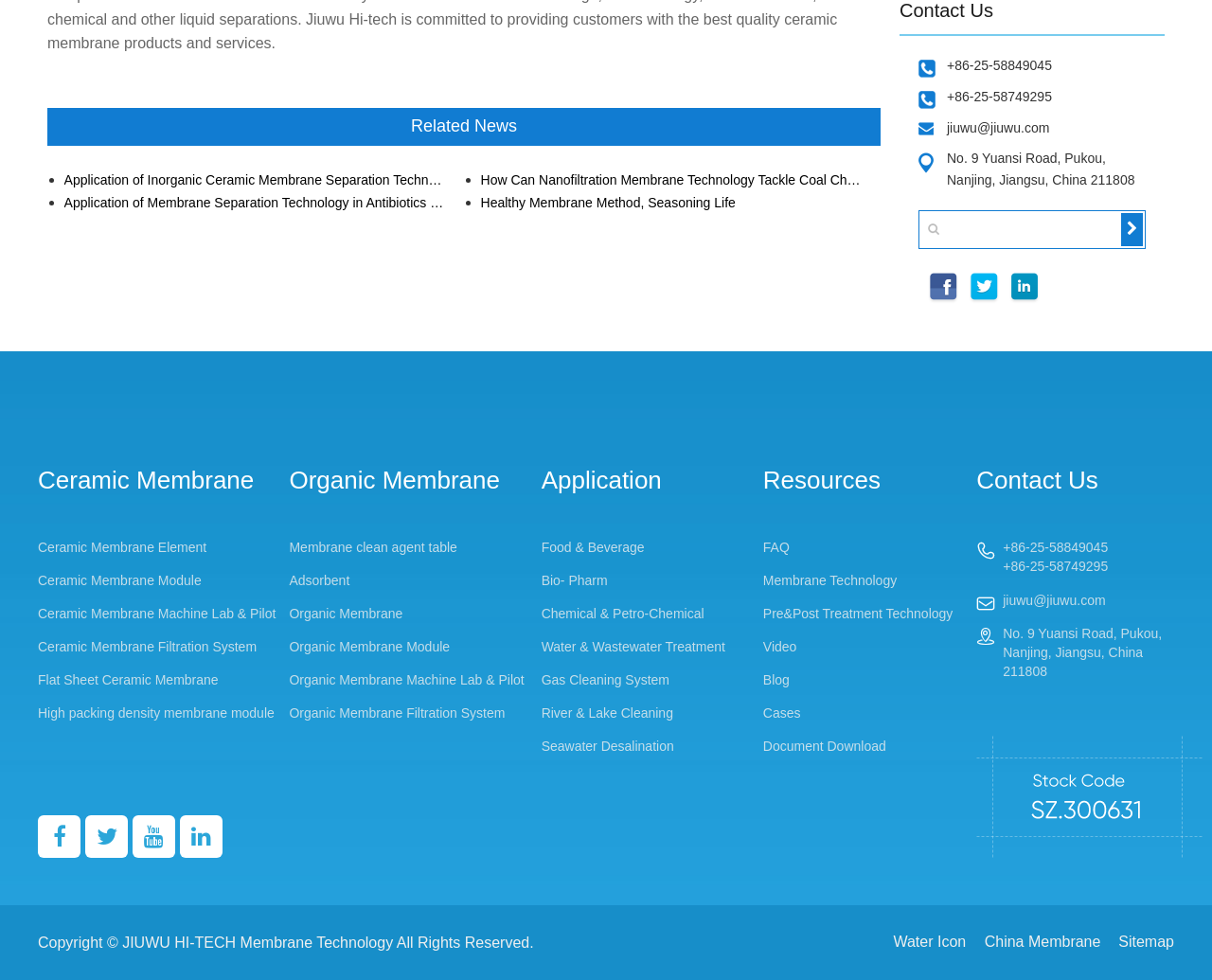What is the email address of the company?
Based on the visual details in the image, please answer the question thoroughly.

I found the email address of the company by looking at the contact information section at the bottom of the webpage. The email address is listed as jiuwu@jiuwu.com.